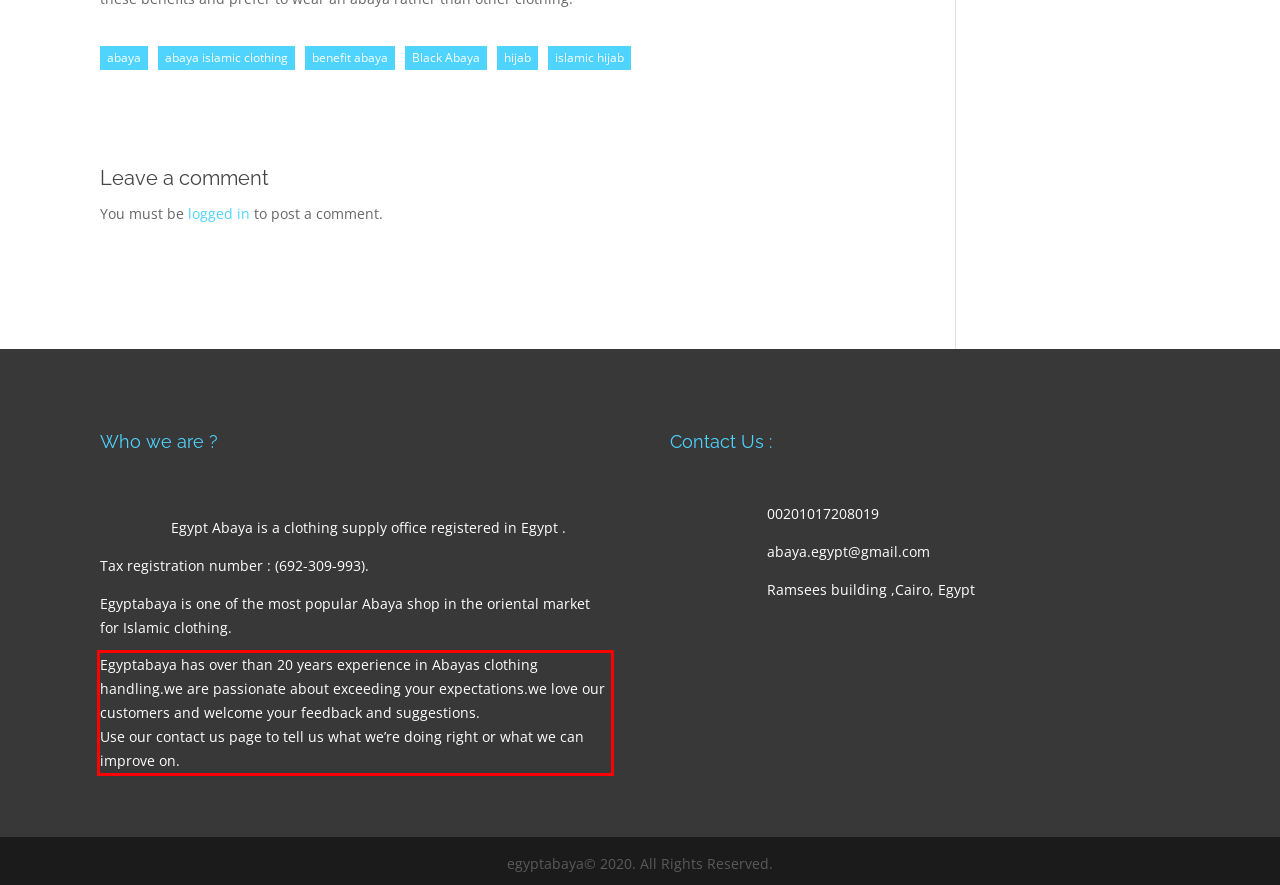Given a screenshot of a webpage, locate the red bounding box and extract the text it encloses.

Egyptabaya has over than 20 years experience in Abayas clothing handling.we are passionate about exceeding your expectations.we love our customers and welcome your feedback and suggestions. Use our contact us page to tell us what we’re doing right or what we can improve on.